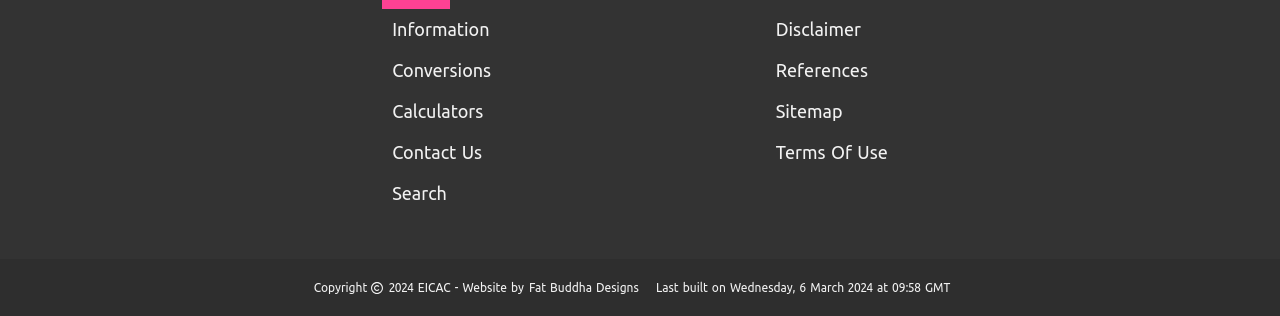How many links are there in the top-left section?
Please provide a detailed and comprehensive answer to the question.

I counted the number of link elements in the top-left section of the webpage, which are 'head to our Information page', 'head to our Conversions page', 'head to our Calculators page', 'head to our Contact Us page', and 'head to our Search page'. There are 5 links in total.